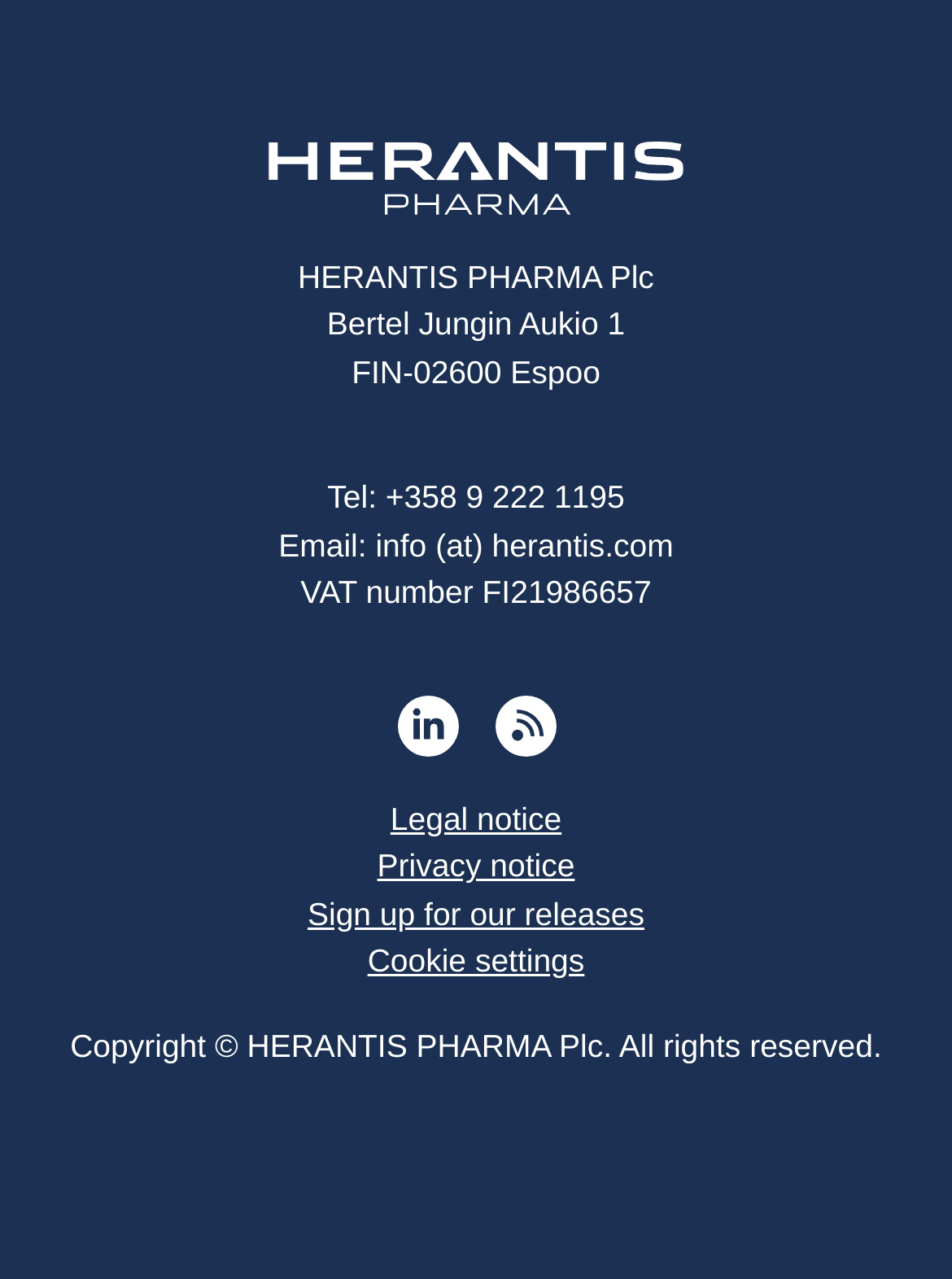Answer the question with a single word or phrase: 
What is the phone number of the company?

+358 9 222 1195